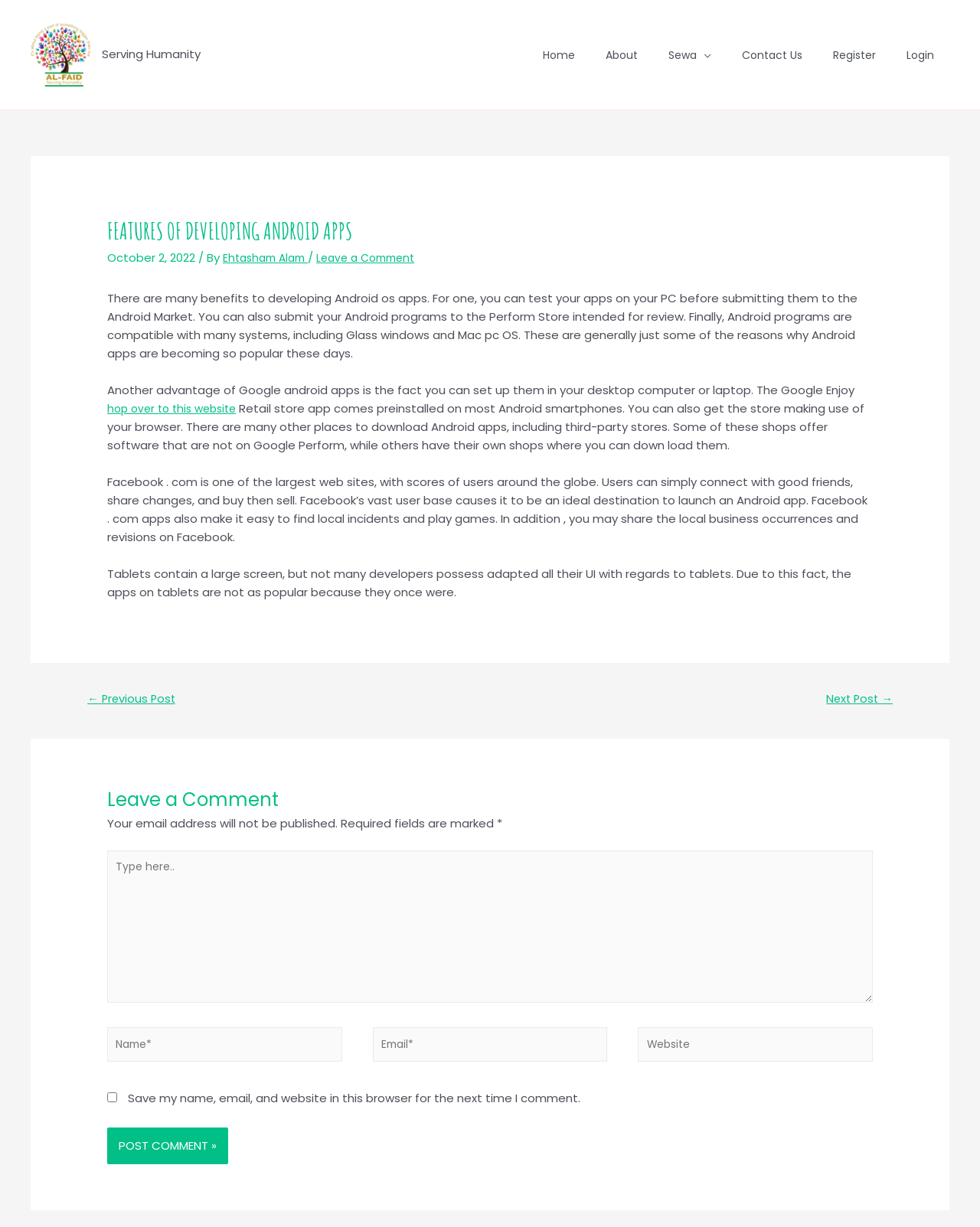Determine the bounding box coordinates for the UI element described. Format the coordinates as (top-left x, top-left y, bottom-right x, bottom-right y) and ensure all values are between 0 and 1. Element description: ← Previous Post

[0.072, 0.56, 0.207, 0.583]